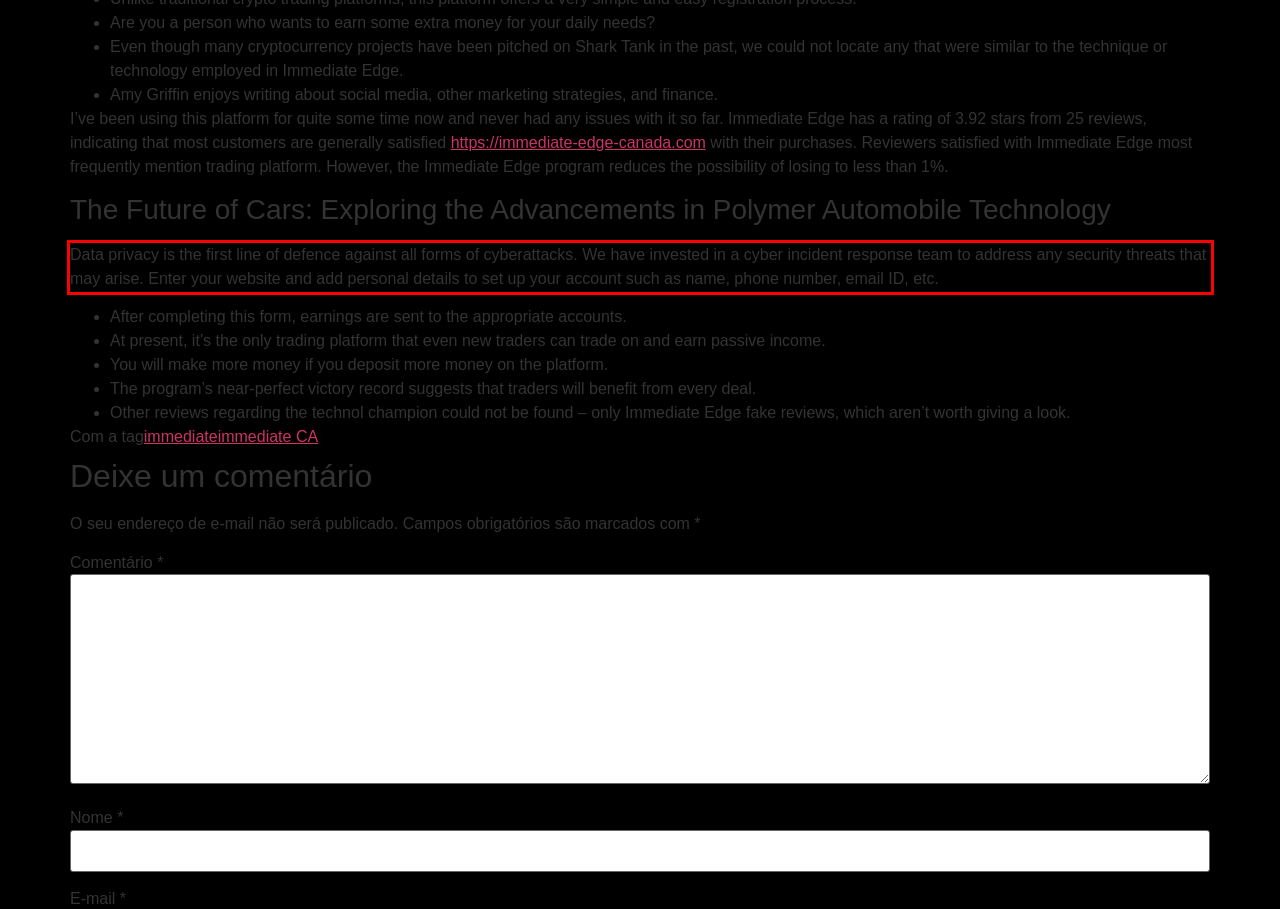Analyze the screenshot of the webpage and extract the text from the UI element that is inside the red bounding box.

Data privacy is the first line of defence against all forms of cyberattacks. We have invested in a cyber incident response team to address any security threats that may arise. Enter your website and add personal details to set up your account such as name, phone number, email ID, etc.